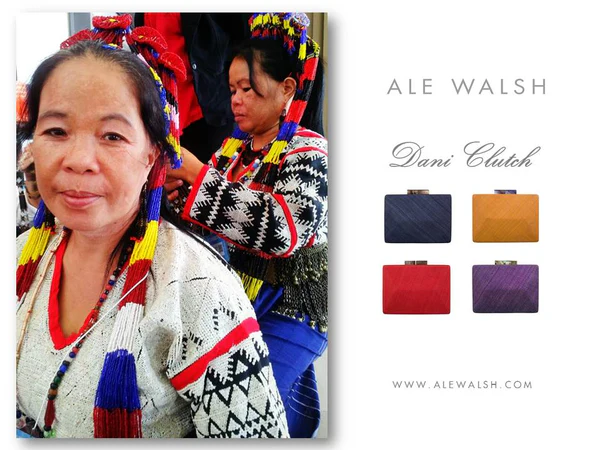Generate a descriptive account of all visible items and actions in the image.

This vibrant image showcases artisans from the T-boli tribe, known as the "Dream Weavers," illustrating their remarkable craftsmanship and cultural heritage. The foreground features a woman with a warm smile, adorned in traditional clothing decorated with intricate patterns. She is accompanied by another artisan who is styling her hair with colorful threads, symbolizing their cultural significance.

On the right side of the image, there is a stylish display of the "Dani Clutch," designed by Ale Walsh, highlighting various elegant color options: deep blue, warm orange, rich red, and striking purple. This layout not only emphasizes the connection between the traditional craftsmanship of the T-boli tribe and contemporary design but also evokes a sense of pride in their artistry and heritage.

The overall aesthetic captures the essence of tradition and modernity, paying homage to the skills passed down through generations while promoting a unique fashion statement.